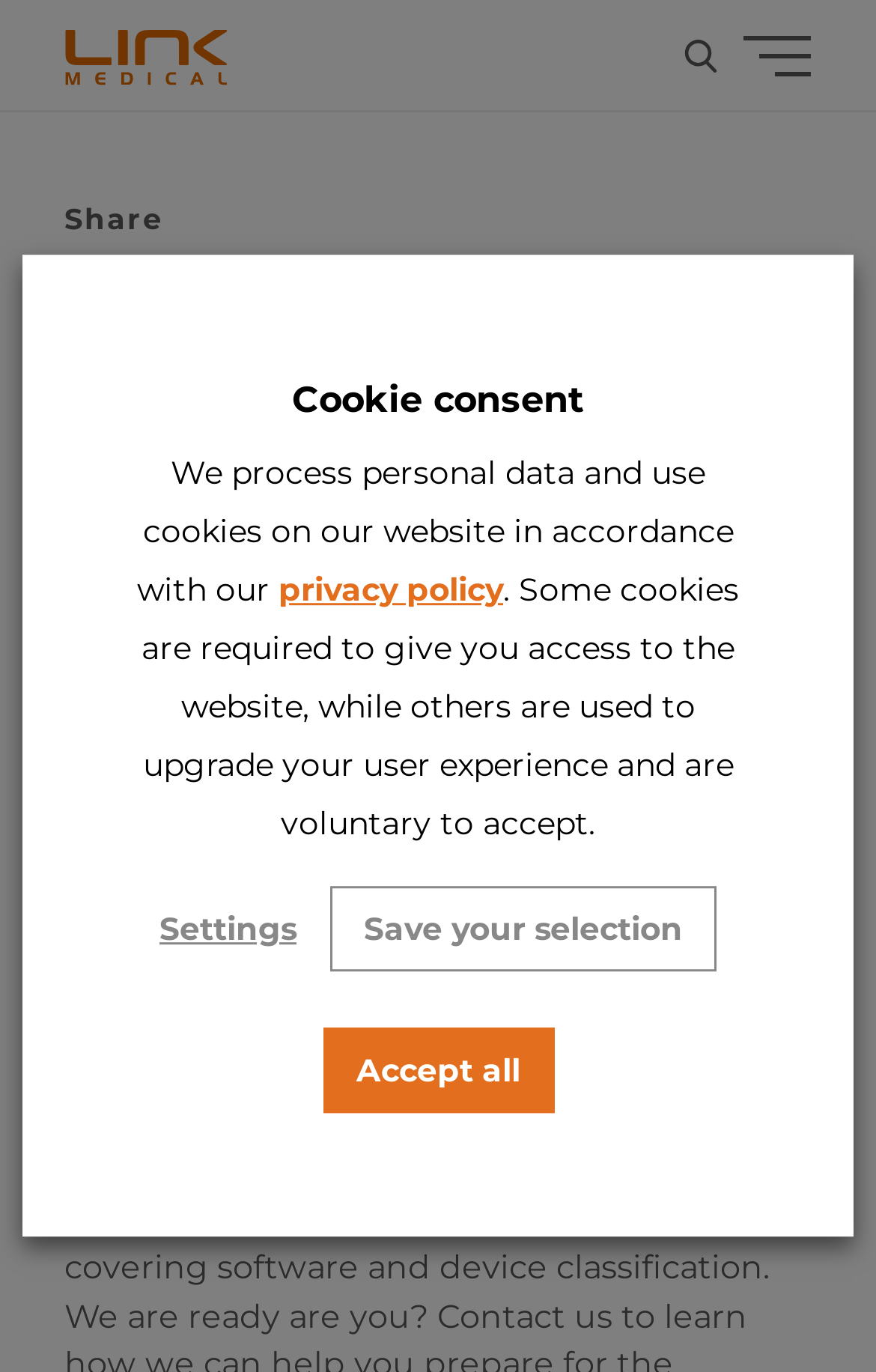Explain the webpage's design and content in an elaborate manner.

The webpage appears to be a news article or blog post from LINK Medical, with a focus on a workshop about new regulations. At the top left corner, there is a LINK Medical logo, accompanied by a search button and a menu button to the right. Below the logo, there are social media links to share the content on Facebook, LinkedIn, and other platforms.

The main heading of the page, "New regulations workshop - LINK Medical", is prominently displayed in the top center of the page. Below the heading, there are links to "News" and "News & Events" sections, followed by a timestamp indicating that the article was published on Monday, 16 September 2019.

The main content of the page is not explicitly described in the accessibility tree, but based on the meta description, it likely discusses the key changes for complying with new regulations, as presented by LINK Medical at the ALEAP meeting in Oslo.

At the bottom of the page, there is a cookie consent dialog box with a heading "Cookie consent" and a description of how the website uses personal data and cookies. The dialog box provides options to accept all cookies, save your selection, or adjust settings.